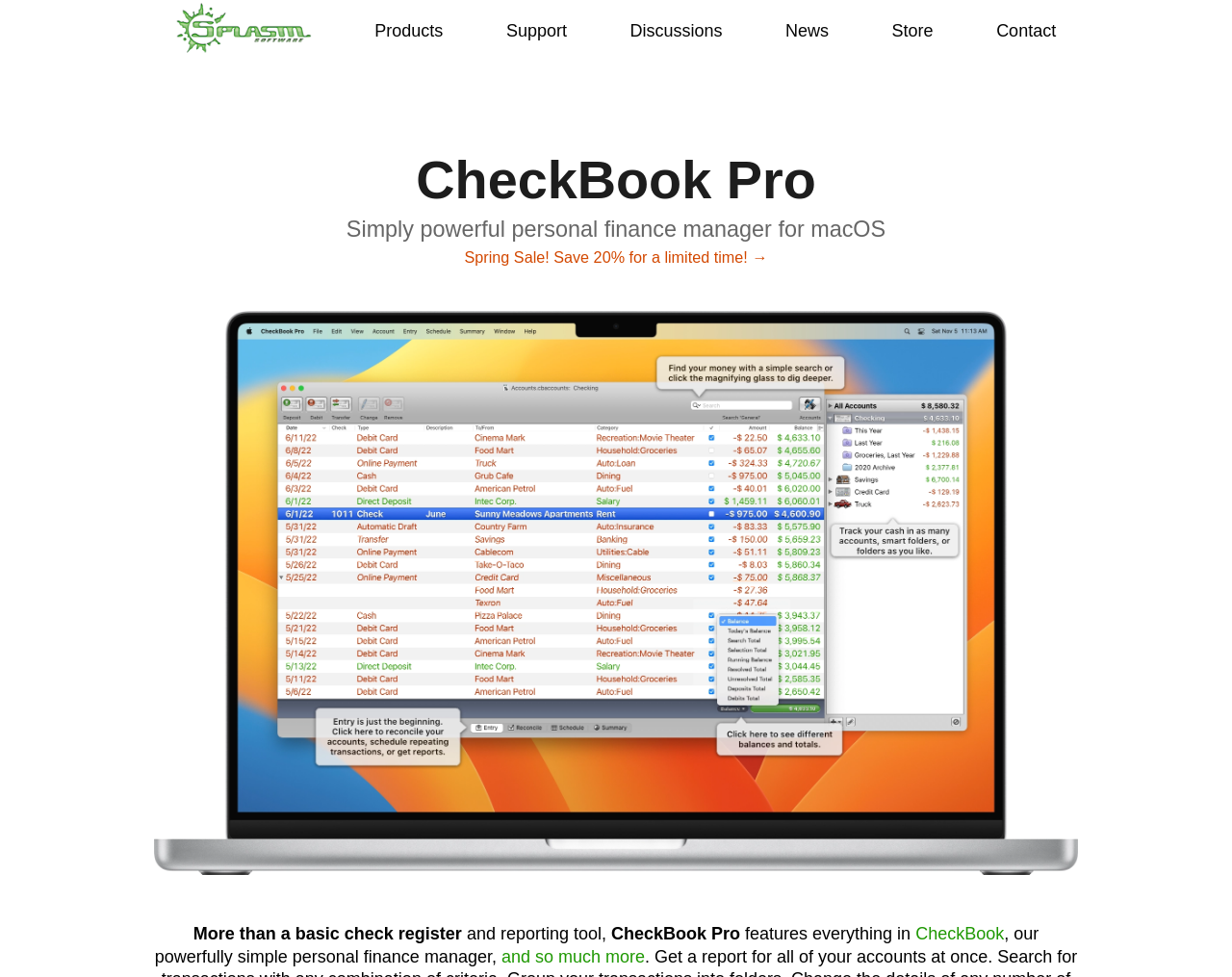Specify the bounding box coordinates of the element's area that should be clicked to execute the given instruction: "Explore the discussions". The coordinates should be four float numbers between 0 and 1, i.e., [left, top, right, bottom].

[0.511, 0.02, 0.586, 0.044]